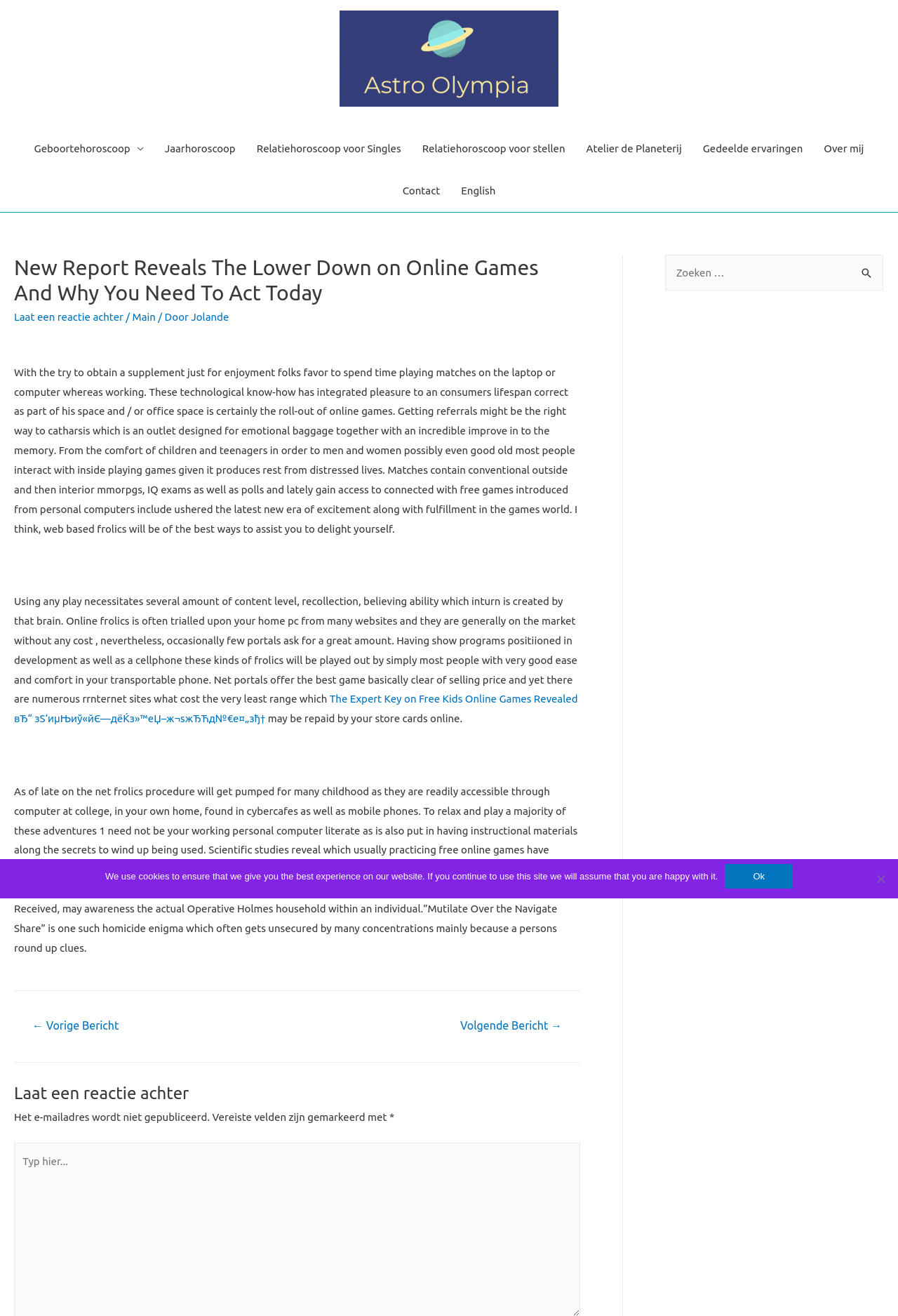What is the main topic of the article?
Answer the question using a single word or phrase, according to the image.

Online Games